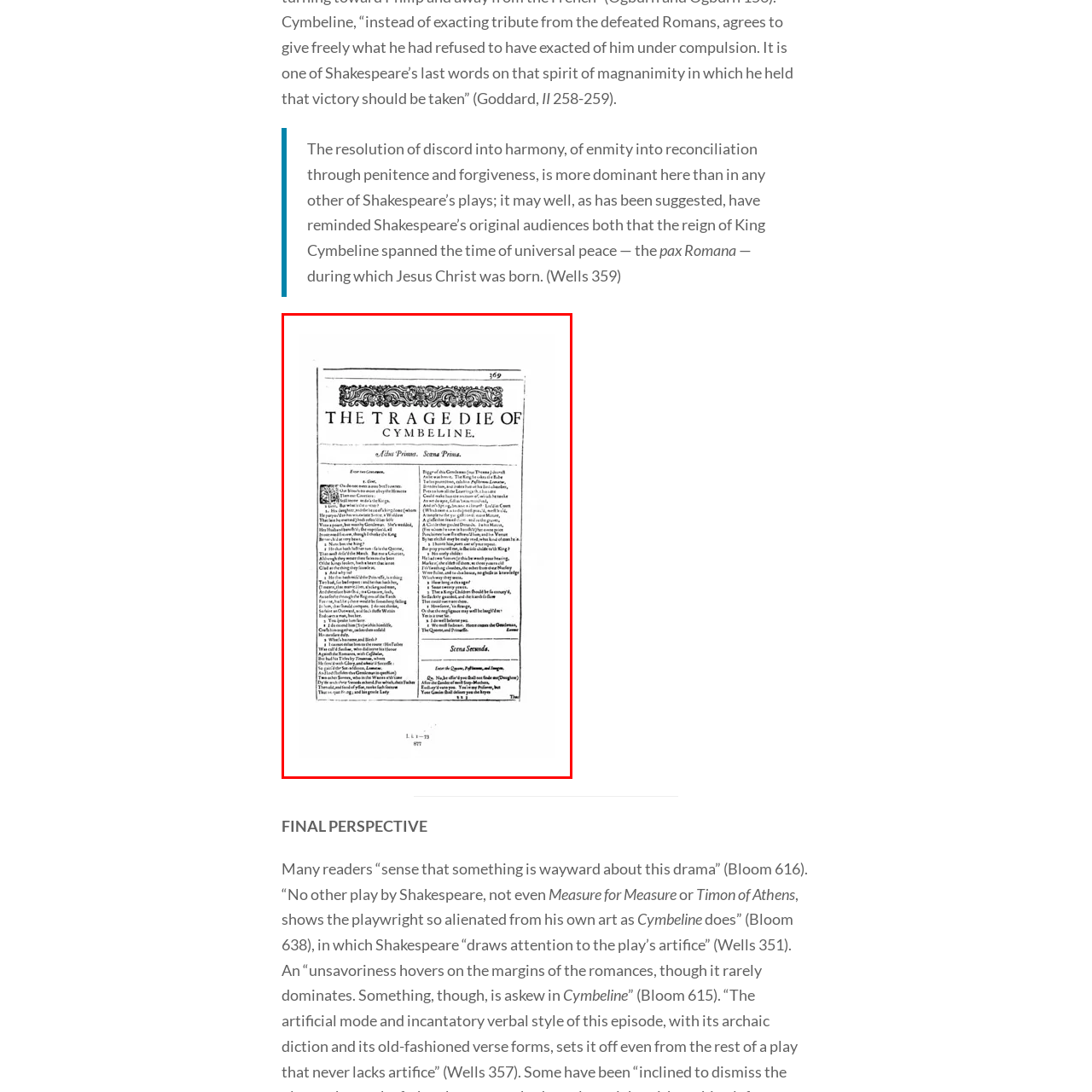What type of literature does the text resemble?
Examine the image that is surrounded by the red bounding box and answer the question with as much detail as possible using the image.

The typeface and layout of the text suggest an authentic period presentation, which is reminiscent of early modern English literature, a style characteristic of Shakespeare's time.